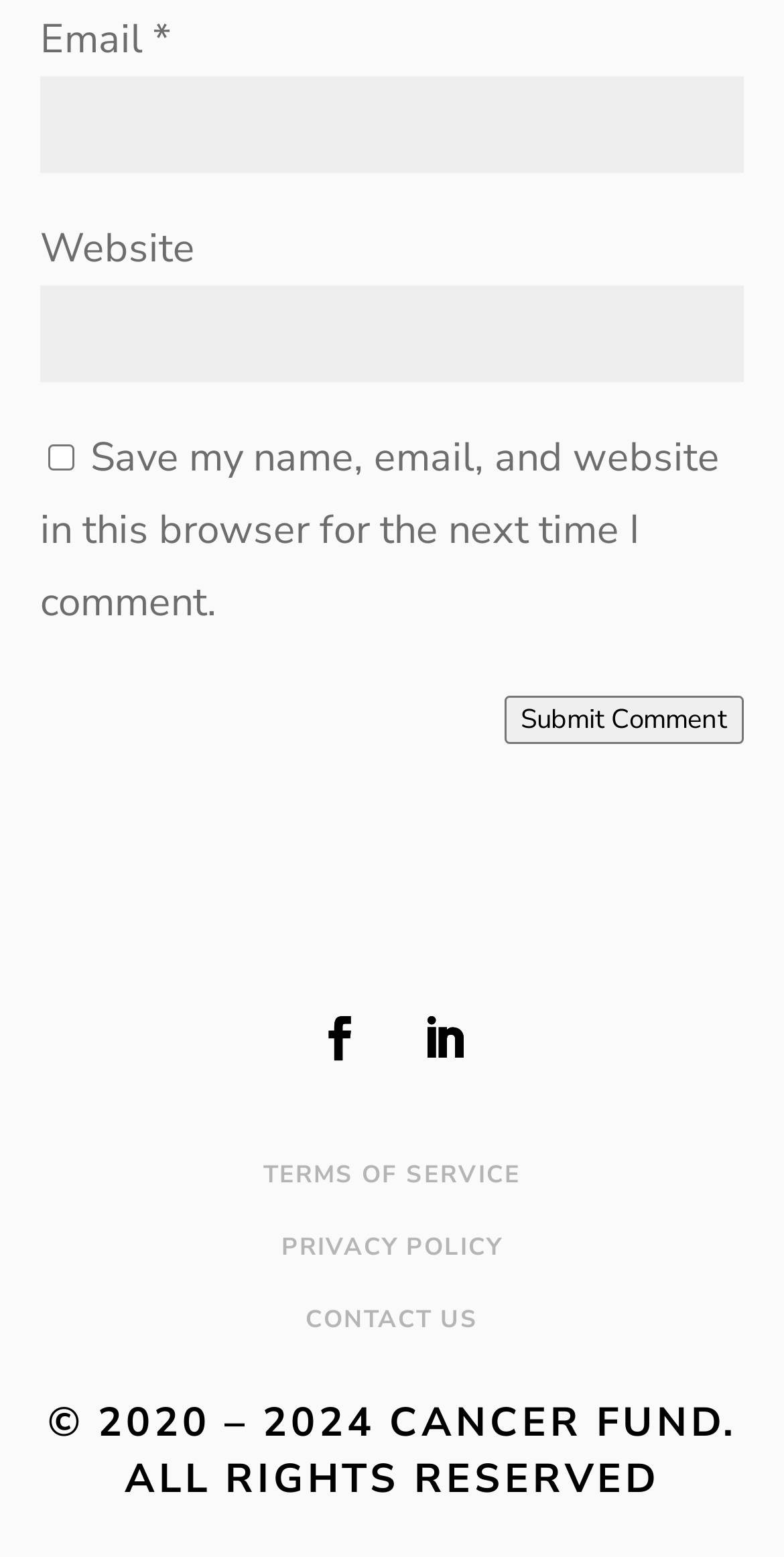Find the bounding box coordinates for the area that must be clicked to perform this action: "Enter email address".

[0.051, 0.048, 0.949, 0.11]